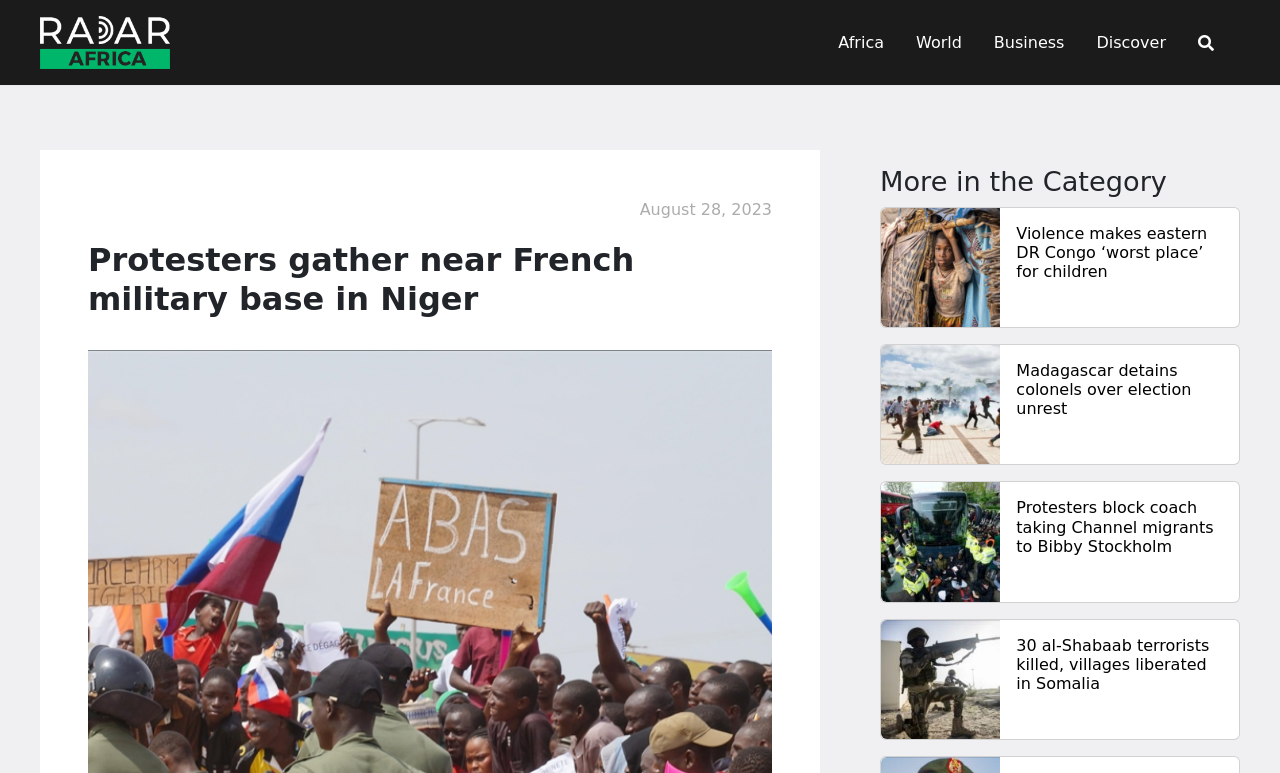Find the coordinates for the bounding box of the element with this description: "Business".

[0.764, 0.003, 0.844, 0.107]